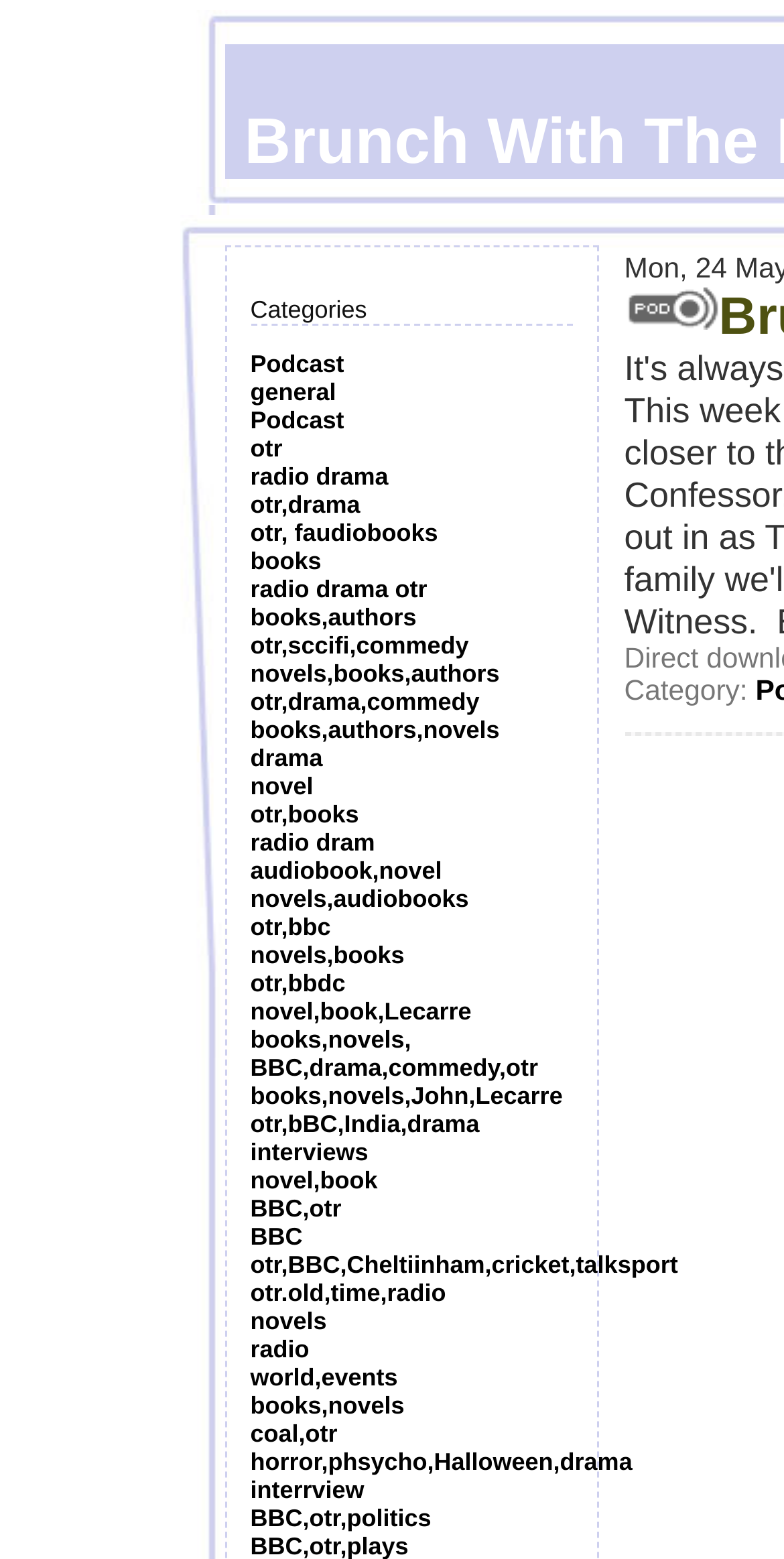Summarize the webpage in an elaborate manner.

The webpage is about "Brunch With The Brits" and appears to be a podcast or radio show focused on British culture and entertainment. 

At the top of the page, there is a section with the title "Categories" followed by a list of 30 links, each representing a specific category or tag, such as "Podcast", "general", "otr", "radio drama", "books", "authors", and many more. These links are positioned in a vertical column, with each link directly below the previous one.

To the right of the categories section, there is an image, which is likely a logo or a graphic related to the podcast or radio show.

Below the image, there is a label "Category:" followed by a blank space, suggesting that this section might be used to display a specific category or tag related to the content of the page.

Overall, the webpage appears to be a directory or an archive of podcast episodes or radio shows, organized by categories and tags.